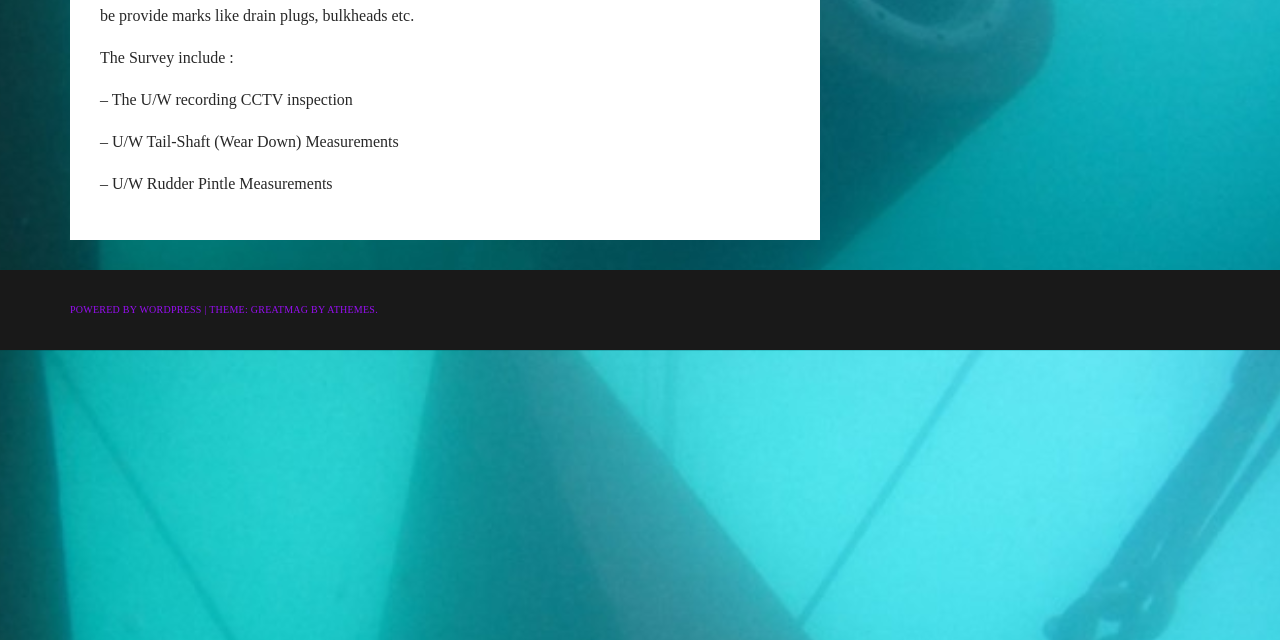Identify the bounding box for the element characterized by the following description: "Greatmag".

[0.196, 0.475, 0.241, 0.492]